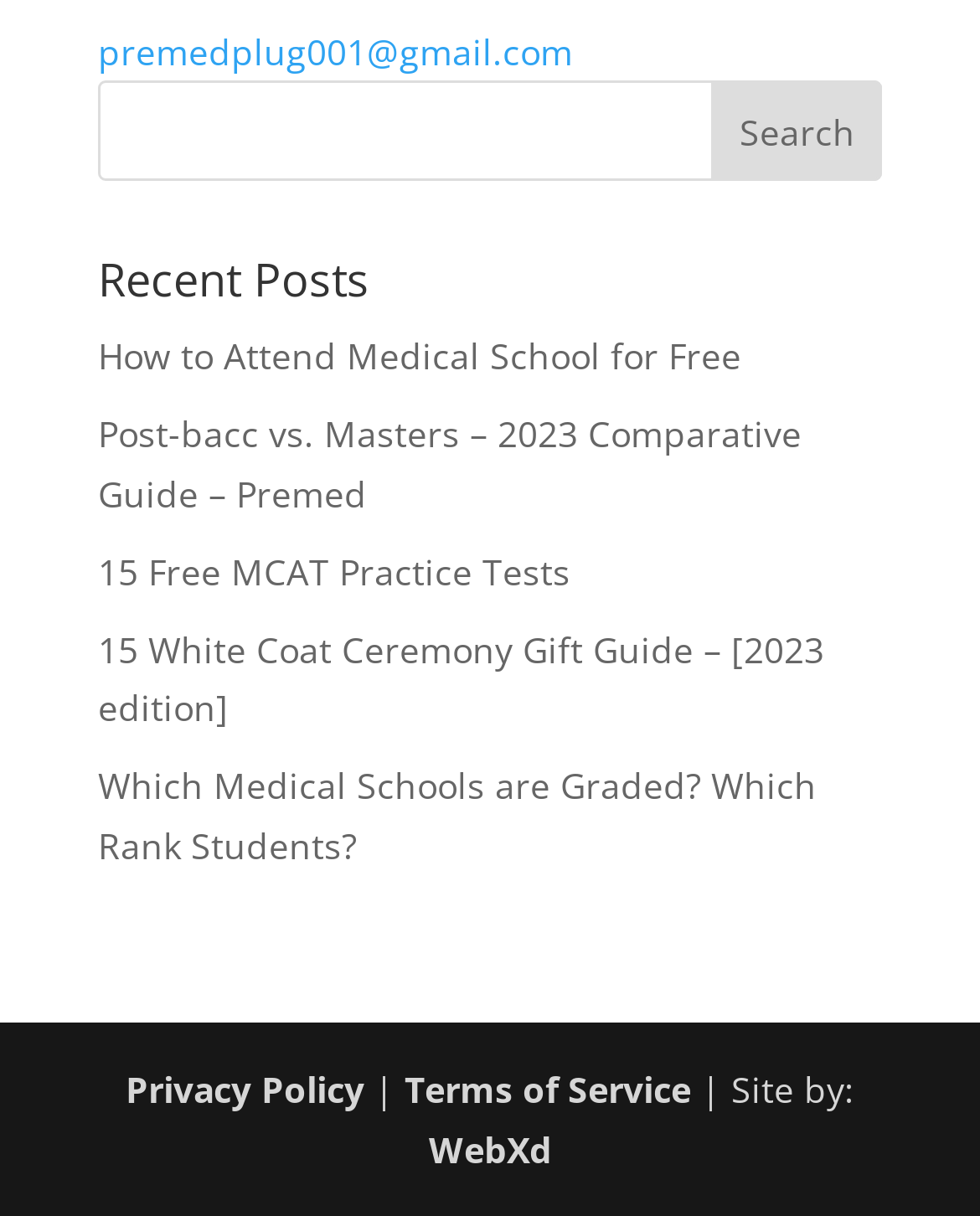Extract the bounding box coordinates for the HTML element that matches this description: "Privacy Policy". The coordinates should be four float numbers between 0 and 1, i.e., [left, top, right, bottom].

[0.128, 0.875, 0.372, 0.915]